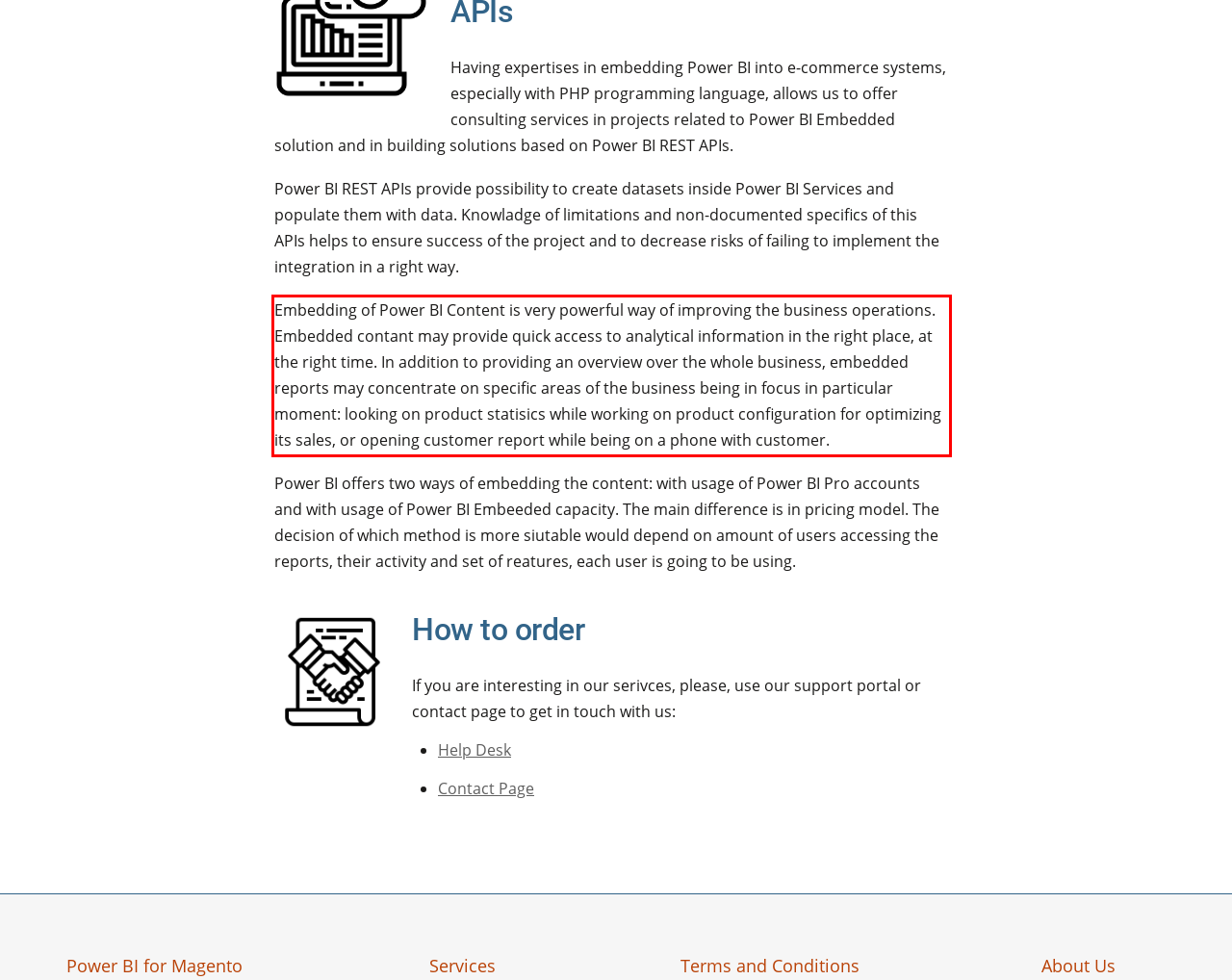The screenshot provided shows a webpage with a red bounding box. Apply OCR to the text within this red bounding box and provide the extracted content.

Embedding of Power BI Content is very powerful way of improving the business operations. Embedded contant may provide quick access to analytical information in the right place, at the right time. In addition to providing an overview over the whole business, embedded reports may concentrate on specific areas of the business being in focus in particular moment: looking on product statisics while working on product configuration for optimizing its sales, or opening customer report while being on a phone with customer.